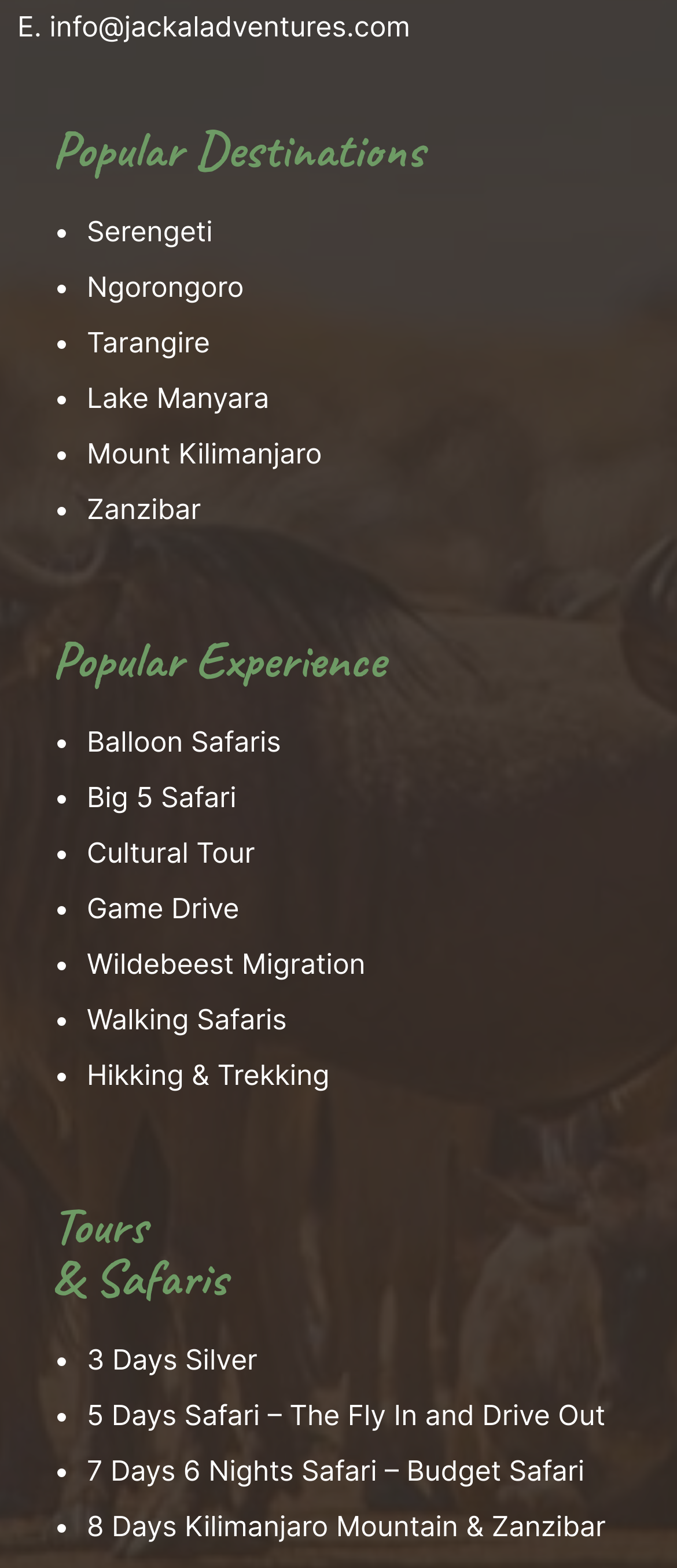Select the bounding box coordinates of the element I need to click to carry out the following instruction: "Contact E. info".

[0.026, 0.005, 0.606, 0.027]